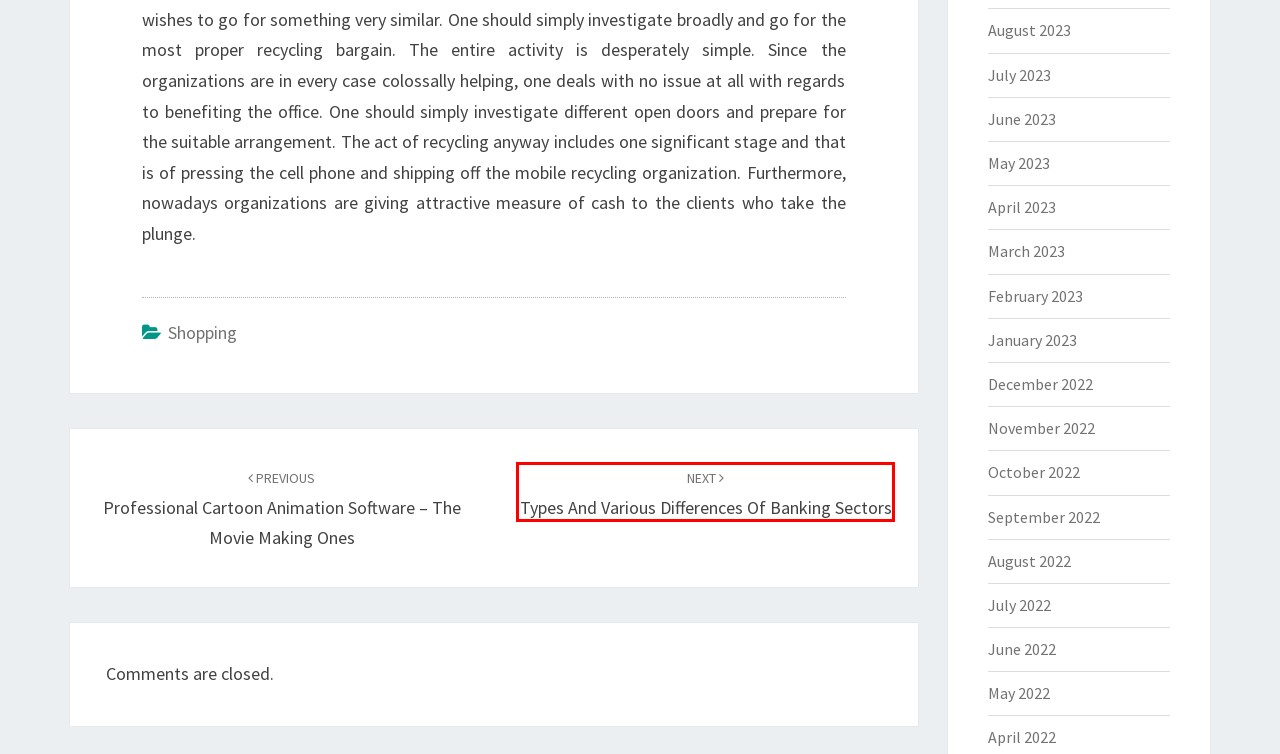Given a screenshot of a webpage with a red bounding box, please pick the webpage description that best fits the new webpage after clicking the element inside the bounding box. Here are the candidates:
A. October 2022 – Bodeus
B. December 2022 – Bodeus
C. June 2023 – Bodeus
D. March 2023 – Bodeus
E. Types and various Differences of Banking Sectors – Bodeus
F. May 2022 – Bodeus
G. July 2022 – Bodeus
H. September 2022 – Bodeus

E